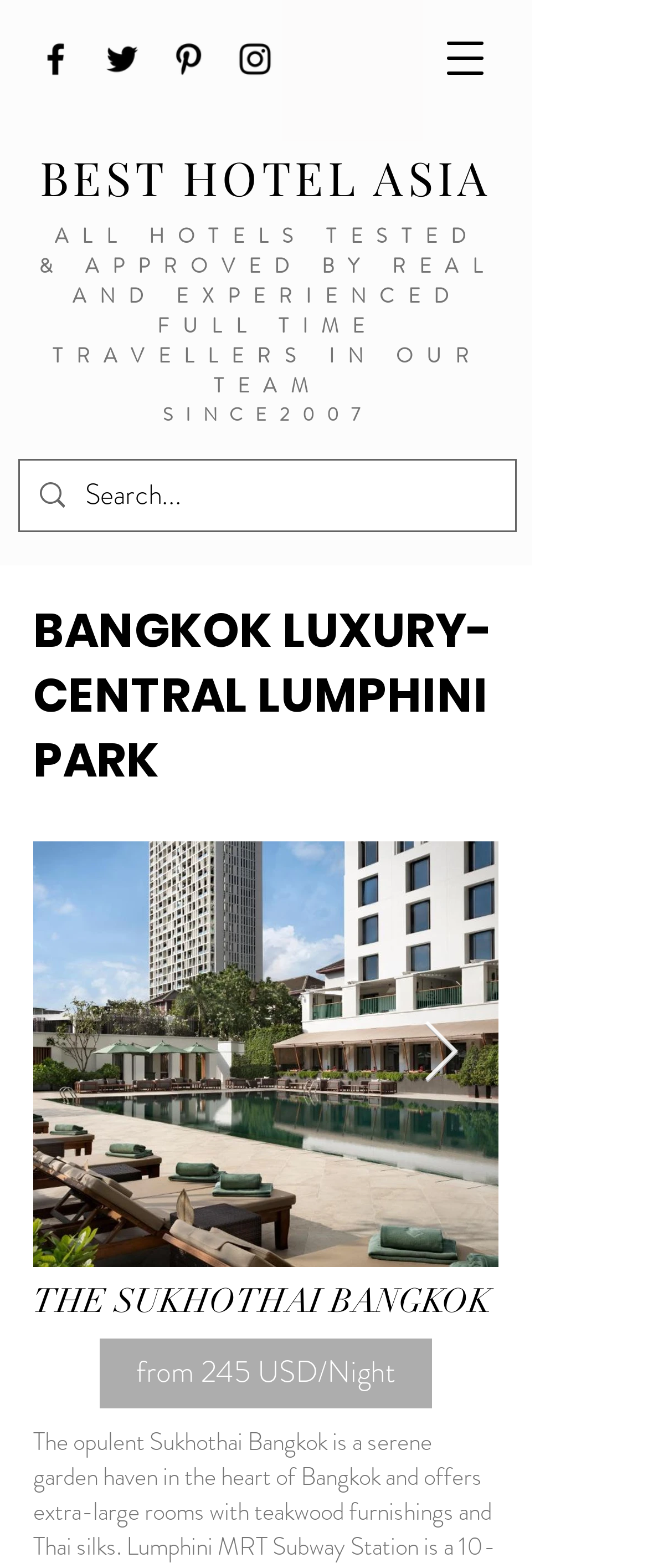What is the price range of the hotel?
Provide an in-depth answer to the question, covering all aspects.

I found the price range of the hotel in the button text, which states 'from 245 USD/Night'.